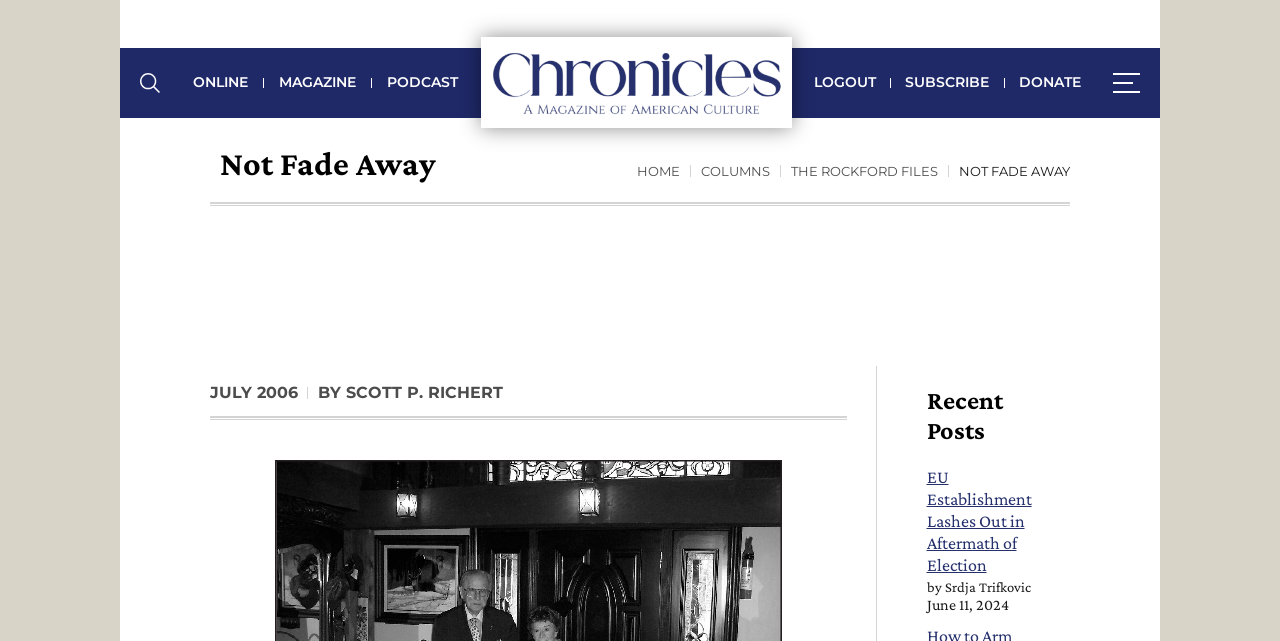Identify the bounding box coordinates of the clickable region to carry out the given instruction: "Logout from the account".

[0.636, 0.112, 0.684, 0.145]